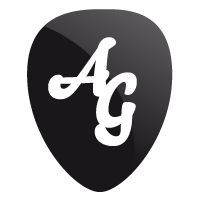Please provide a one-word or phrase answer to the question: 
What is the background color of the logo?

Black